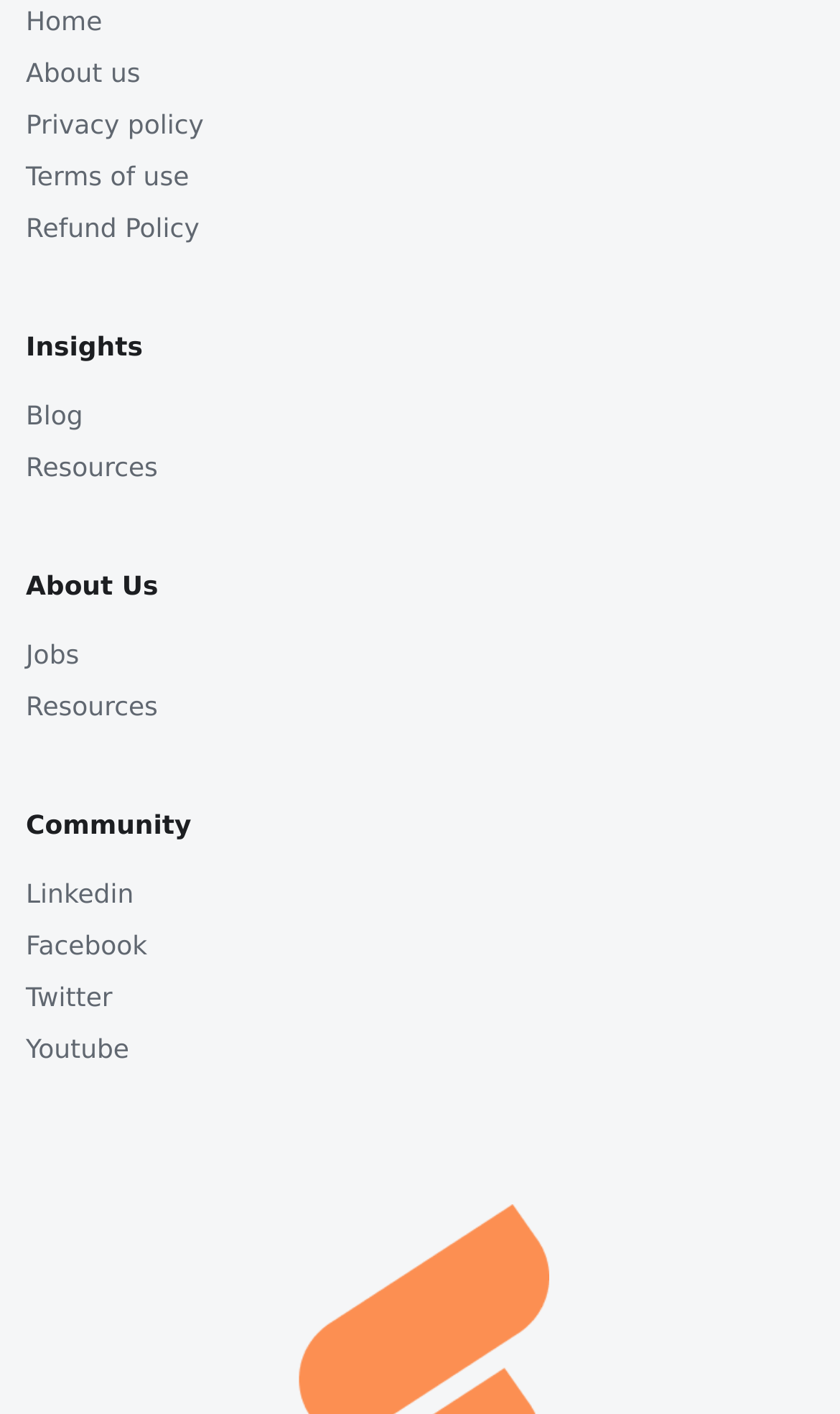Provide your answer in one word or a succinct phrase for the question: 
How many categories are present in the webpage?

3